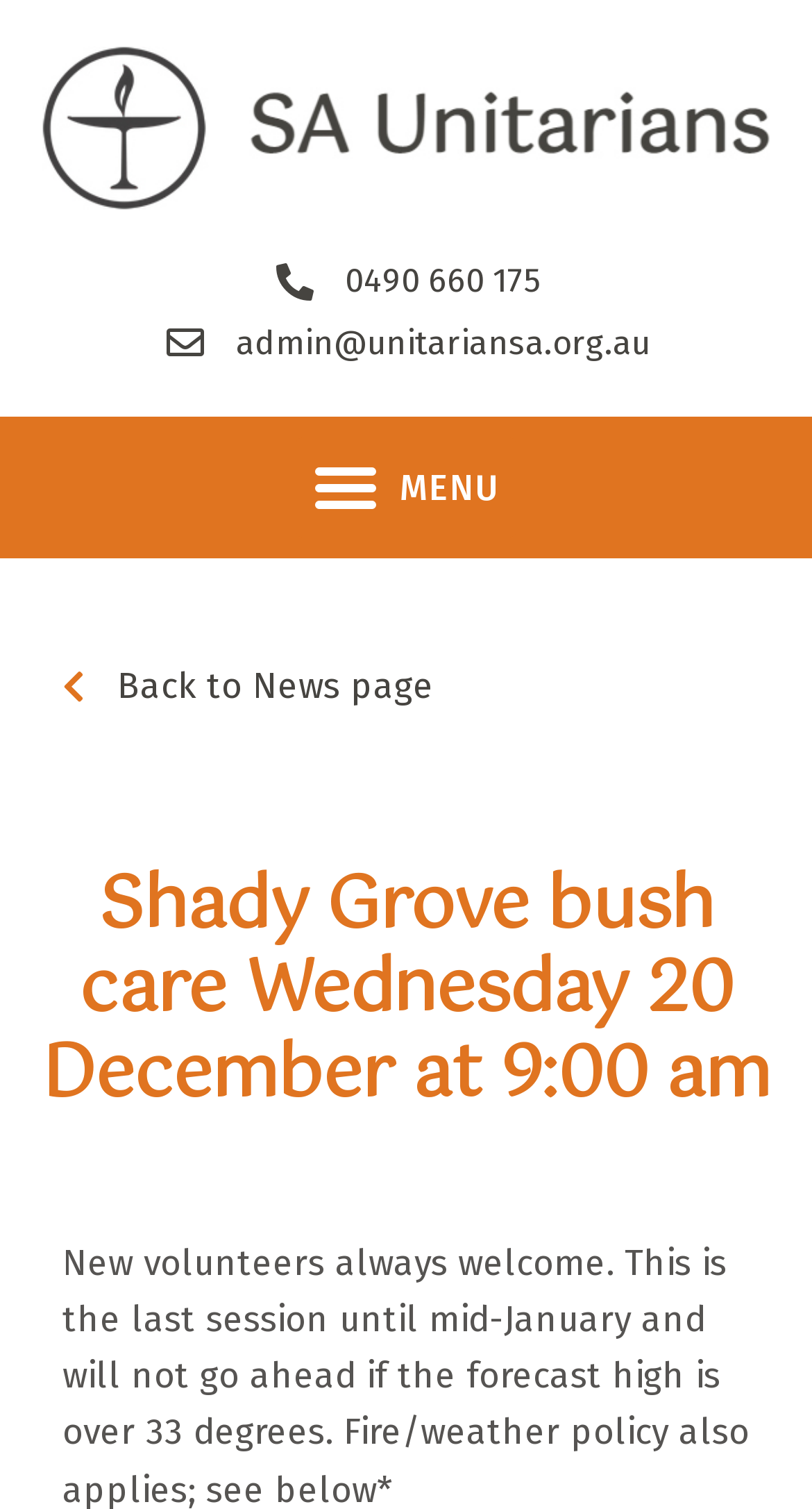Identify and provide the title of the webpage.

Shady Grove bush care Wednesday 20 December at 9:00 am